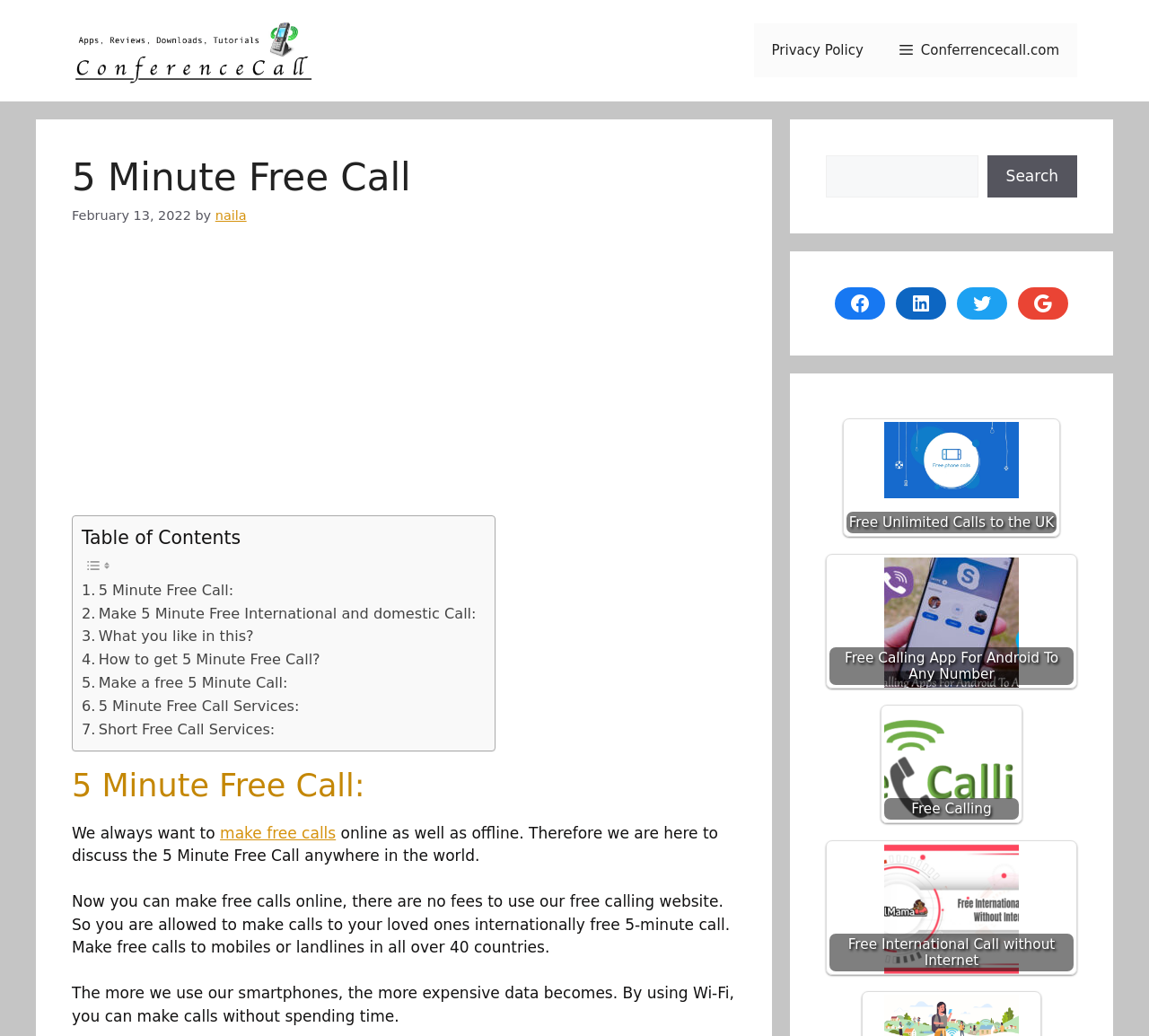Determine the webpage's heading and output its text content.

5 Minute Free Call